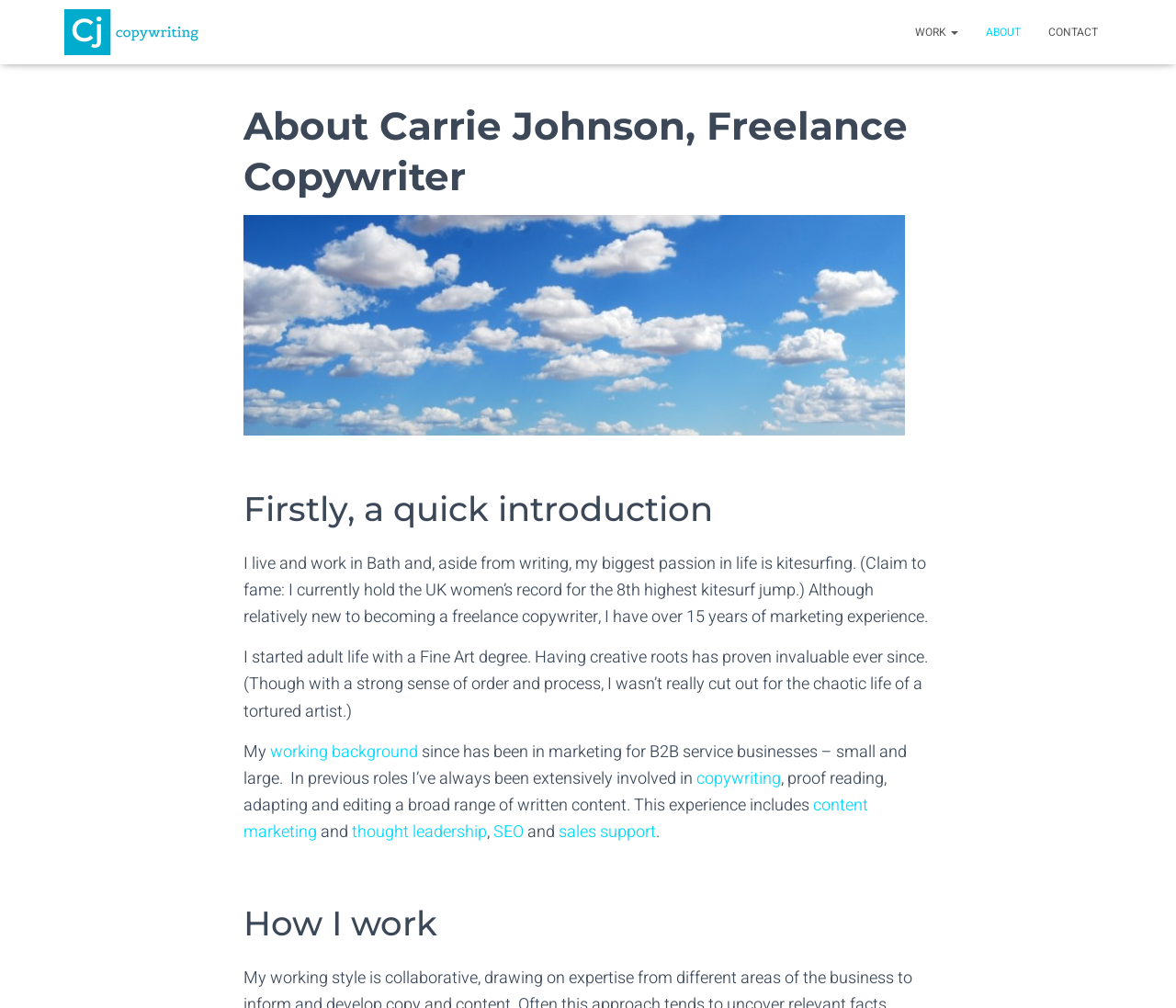Find the primary header on the webpage and provide its text.

About Carrie Johnson, Freelance Copywriter